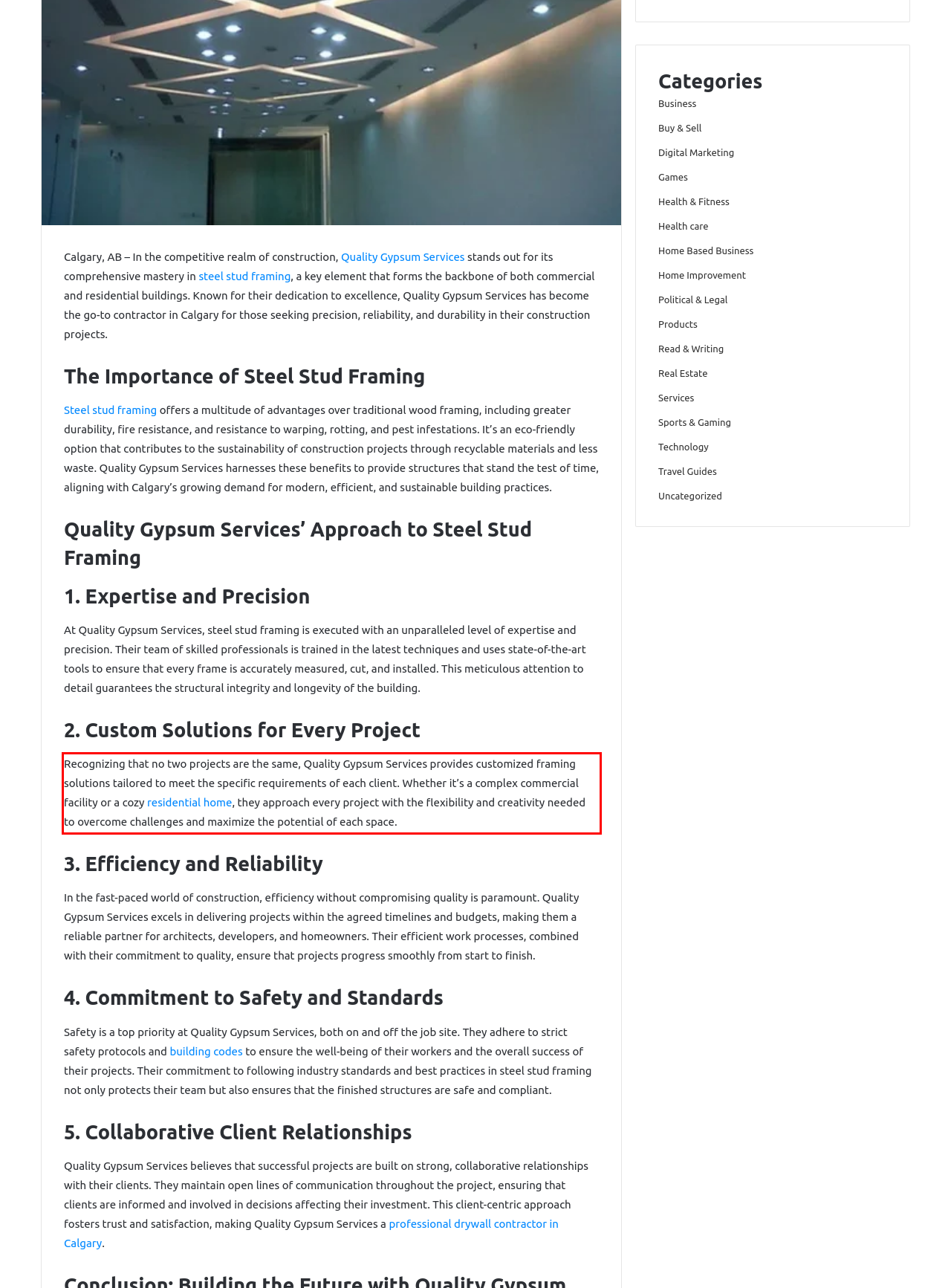Examine the webpage screenshot and use OCR to obtain the text inside the red bounding box.

Recognizing that no two projects are the same, Quality Gypsum Services provides customized framing solutions tailored to meet the specific requirements of each client. Whether it’s a complex commercial facility or a cozy residential home, they approach every project with the flexibility and creativity needed to overcome challenges and maximize the potential of each space.